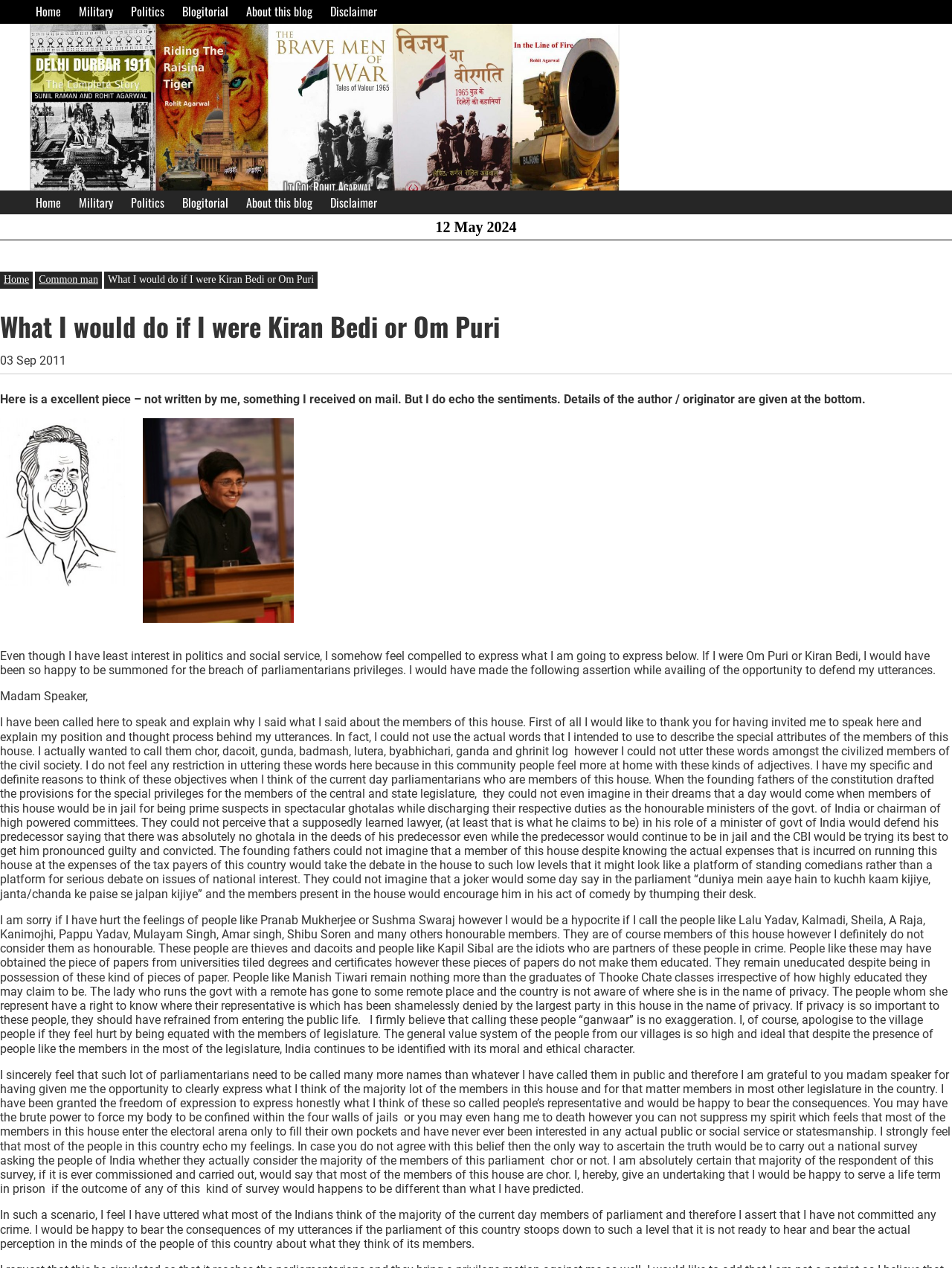Find the bounding box coordinates for the element that must be clicked to complete the instruction: "Click the 'Swordarm' link". The coordinates should be four float numbers between 0 and 1, indicated as [left, top, right, bottom].

[0.03, 0.163, 0.248, 0.199]